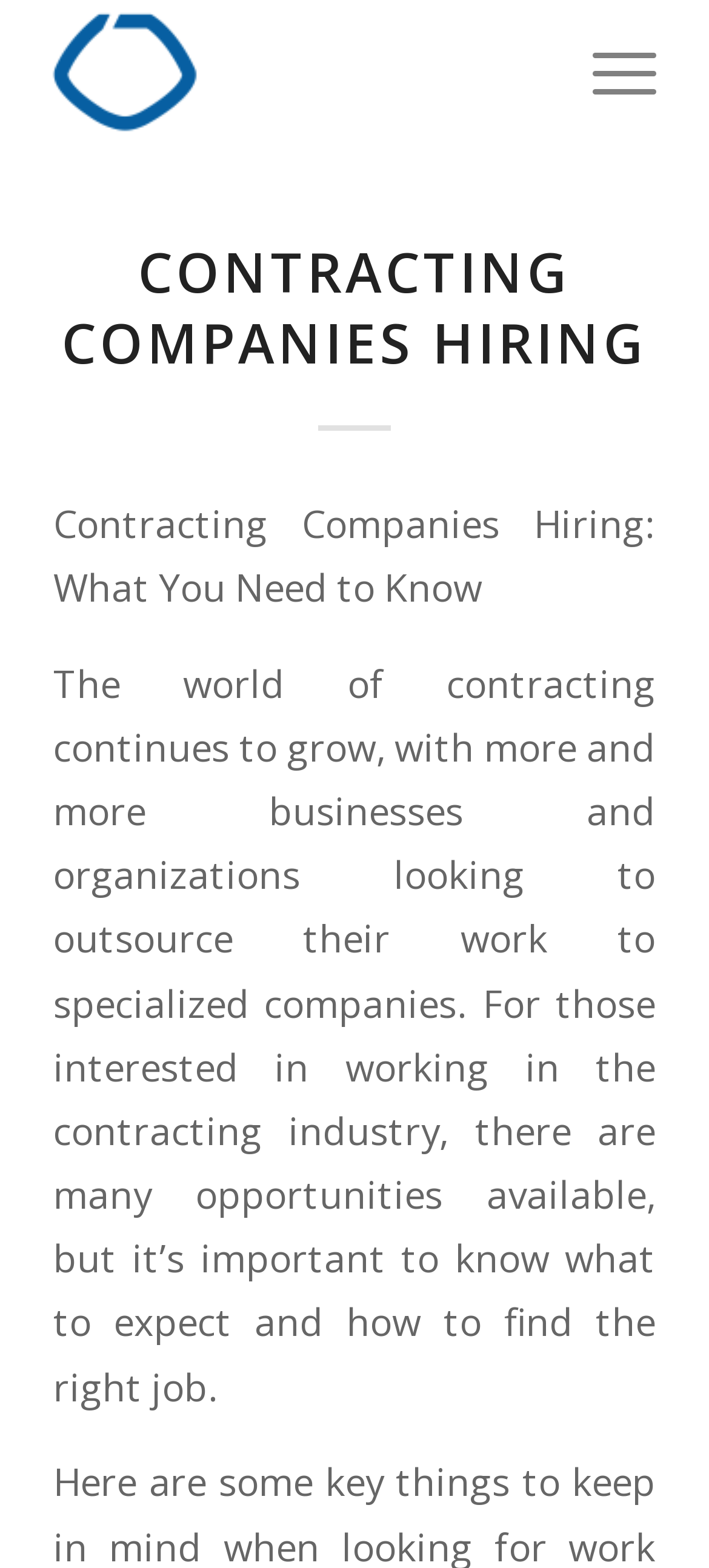Please provide a one-word or phrase answer to the question: 
What is the purpose of the webpage?

To provide information about contracting companies hiring